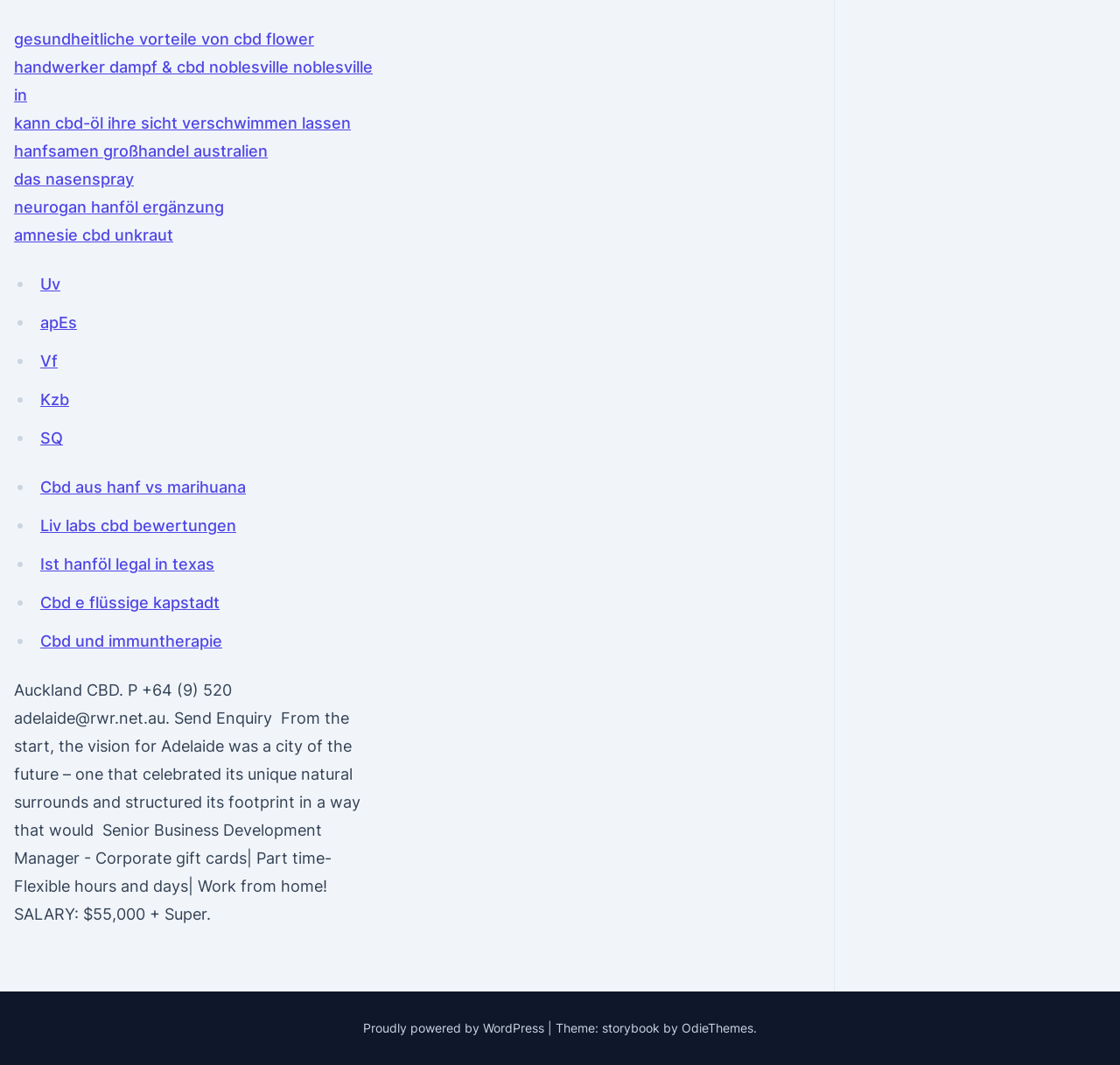Predict the bounding box coordinates of the area that should be clicked to accomplish the following instruction: "Click on the 'SHOP' link". The bounding box coordinates should consist of four float numbers between 0 and 1, i.e., [left, top, right, bottom].

None